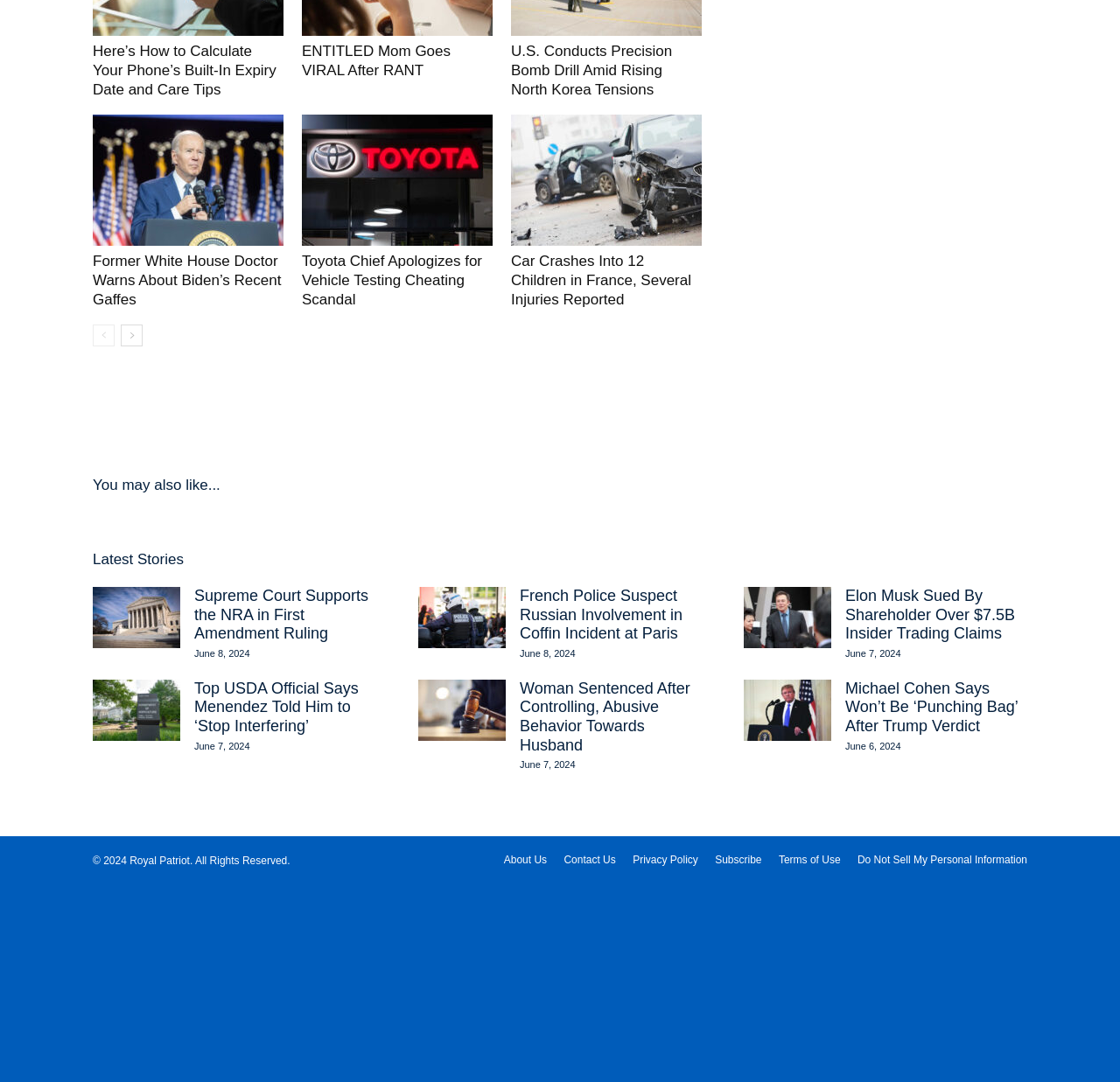Respond to the question below with a single word or phrase: How many news articles are displayed on this webpage?

12